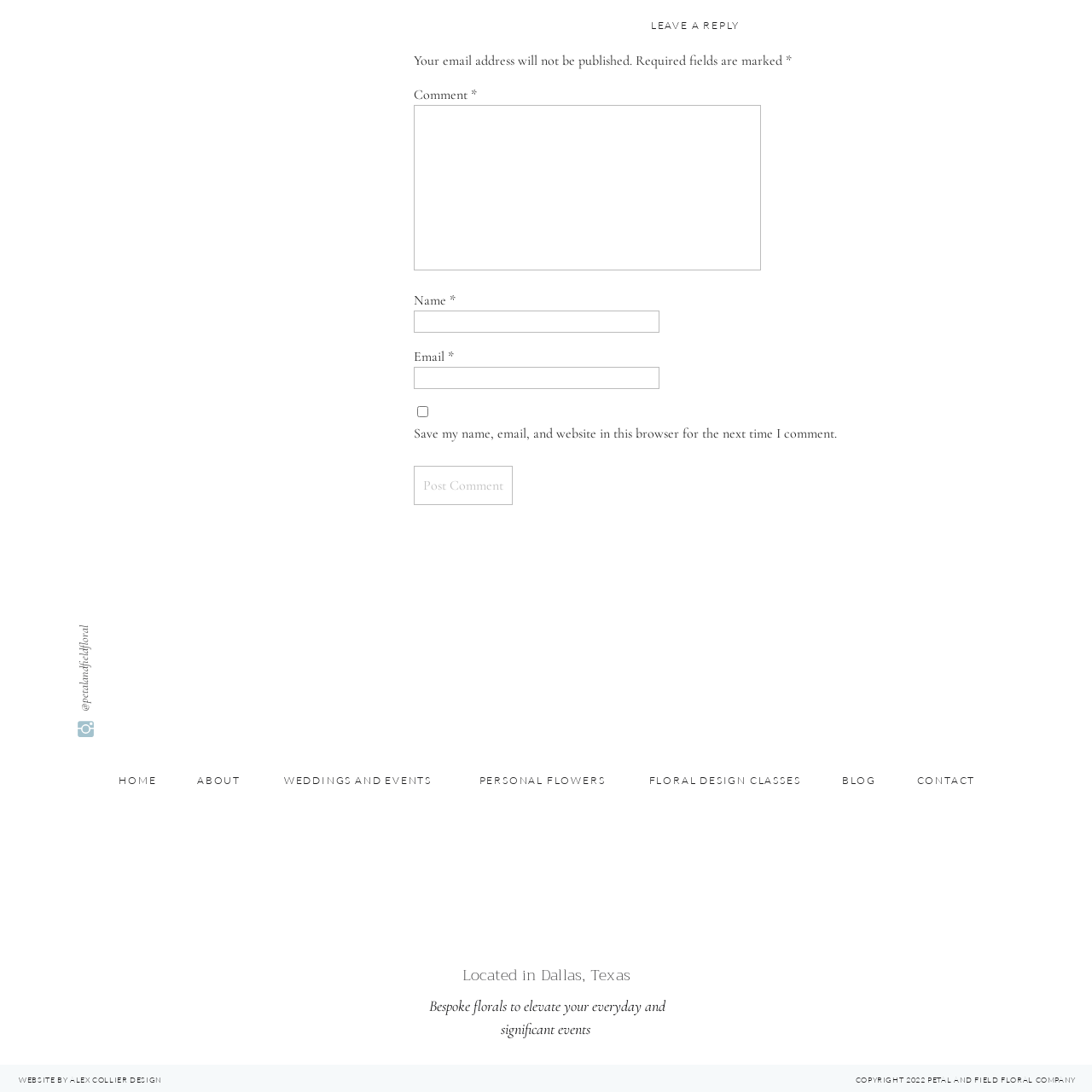What is the theme of the floral arrangements?
Concentrate on the image bordered by the red bounding box and offer a comprehensive response based on the image details.

The aesthetic of the image icon aligns with the theme of bespoke floral arrangements, which are intended to elevate everyday moments and significant events, indicating that the theme is focused on customized and high-end floral designs.